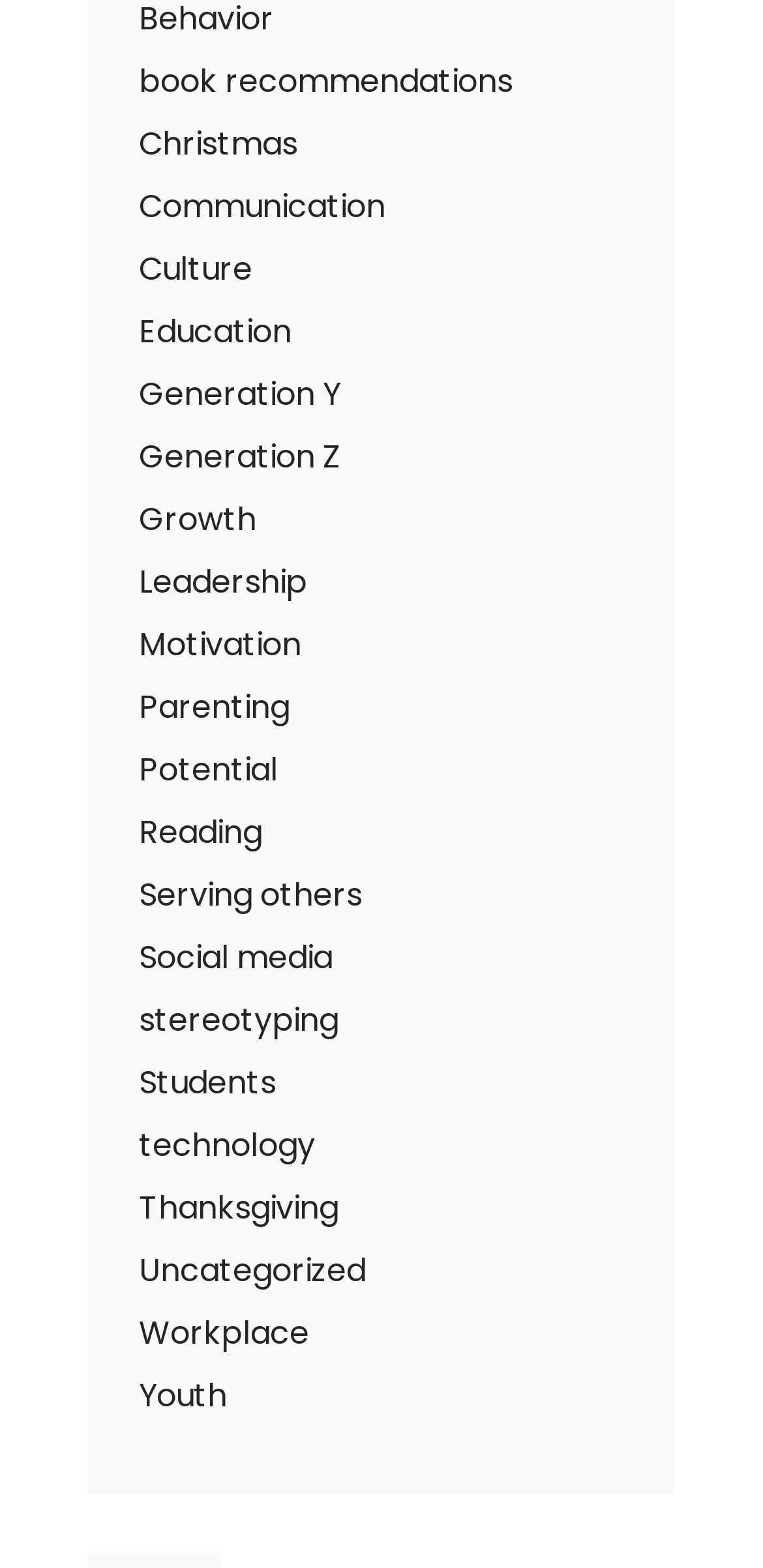Please locate the bounding box coordinates of the element that should be clicked to achieve the given instruction: "visit the Christmas page".

[0.182, 0.077, 0.39, 0.106]